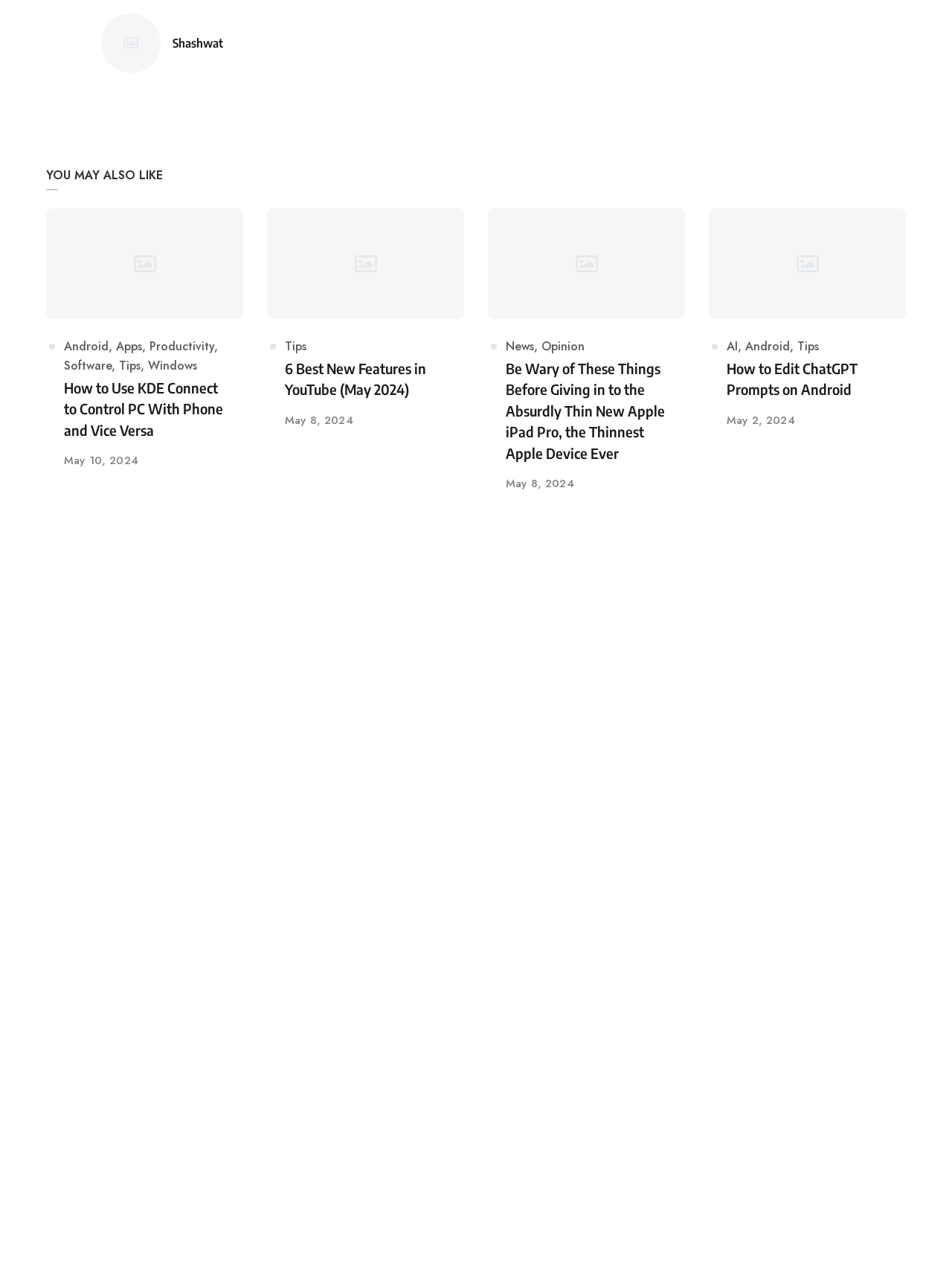Please identify the bounding box coordinates for the region that you need to click to follow this instruction: "Click on the '6 Best New Features in YouTube (May 2024)' article".

[0.299, 0.283, 0.469, 0.316]